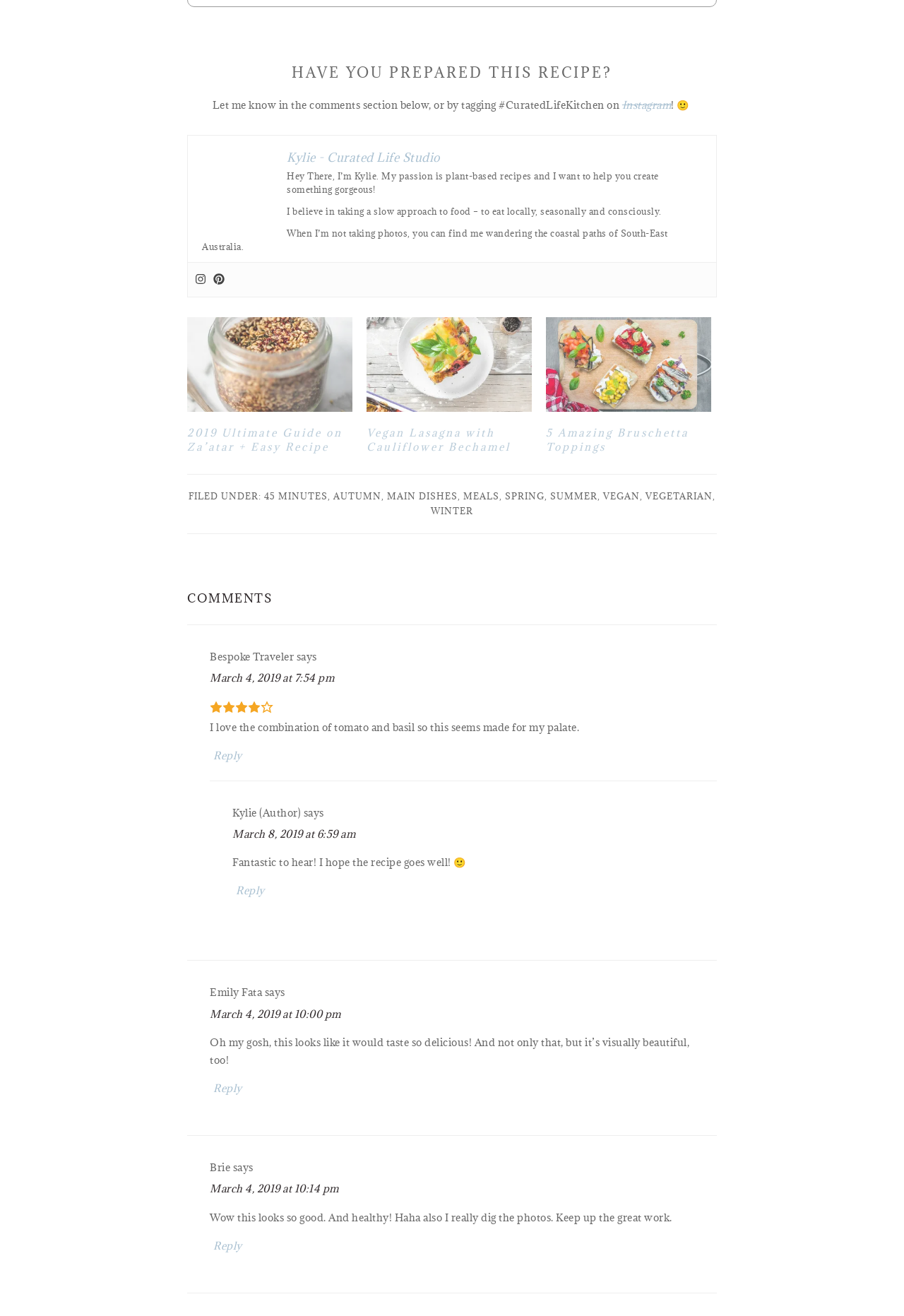Find and specify the bounding box coordinates that correspond to the clickable region for the instruction: "Click on the 'Instagram' link".

[0.688, 0.074, 0.742, 0.085]